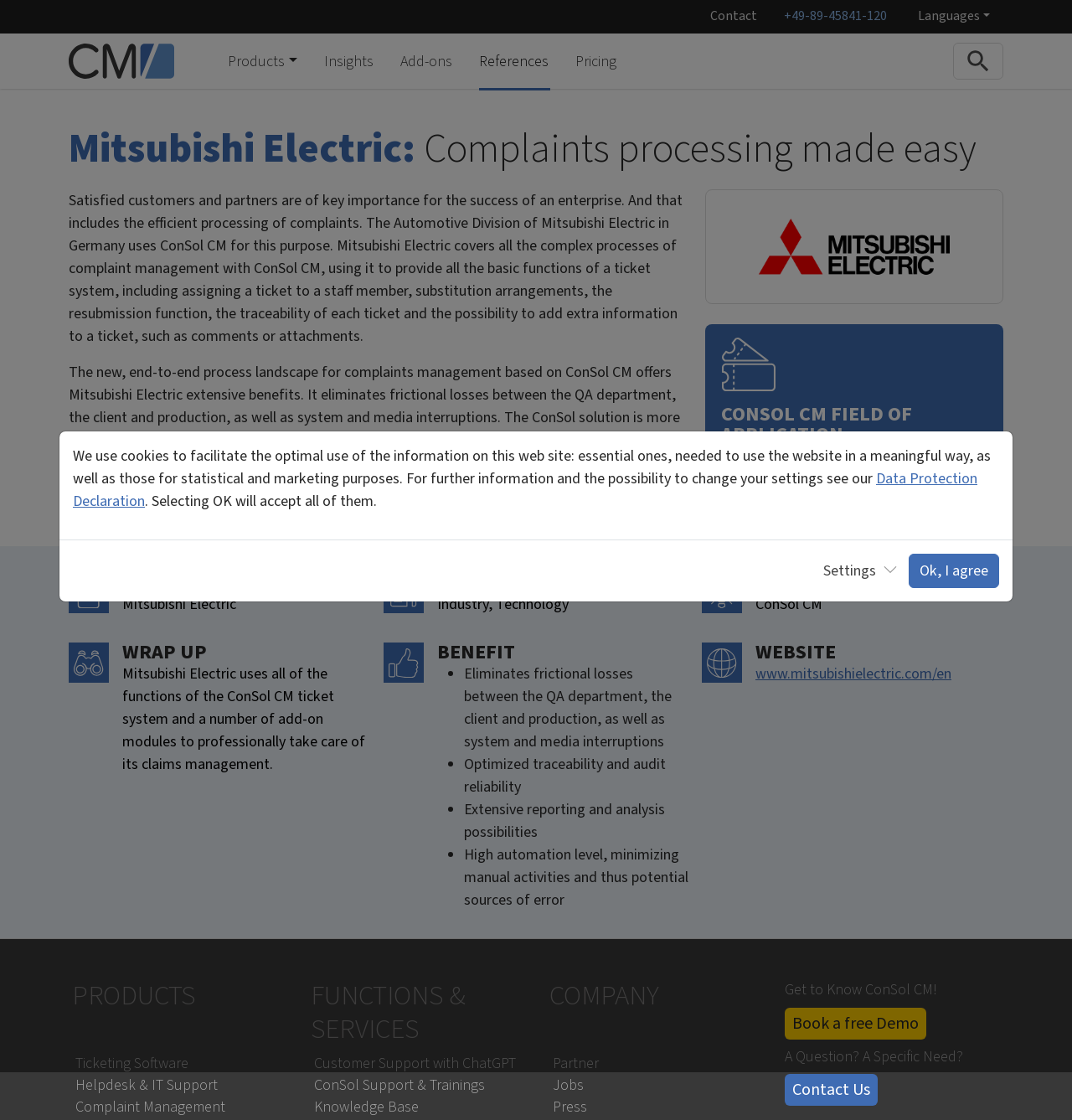Present a detailed account of what is displayed on the webpage.

The webpage is about Mitsubishi Electric, a company that uses ConSol CM for complaint management. At the top of the page, there are several links, including "Contact", "Languages", "Products", "Insights", "Add-ons", "References", "Pricing", and a search button. Below these links, there is a main section with a heading that reads "Mitsubishi Electric: Complaints processing made easy". 

This main section contains a paragraph of text that explains how Mitsubishi Electric uses ConSol CM to process complaints efficiently. There is also an image of Mitsubishi Electric's logo. Below this text, there are two more paragraphs that describe the benefits of using ConSol CM, including the elimination of frictional losses and the optimization of traceability and audit reliability.

To the right of these paragraphs, there is a section with several headings, including "CONSOL CM FIELD OF APPLICATION", "CUSTOMER", "SECTOR", "SOLUTION", "WRAP UP", and "BENEFIT". Each of these headings has a corresponding image and text that provides more information about ConSol CM and its benefits.

Further down the page, there are several links to other sections of the website, including "PRODUCTS", "FUNCTIONS & SERVICES", and "COMPANY". These links are organized into columns and have headings that describe what each section is about.

At the very bottom of the page, there is a call-to-action section that encourages visitors to "Get to Know ConSol CM!" and provides links to book a free demo or contact the company. There is also a "Scroll Back to Top" button and a dialog box that appears to be a cookie consent notification.